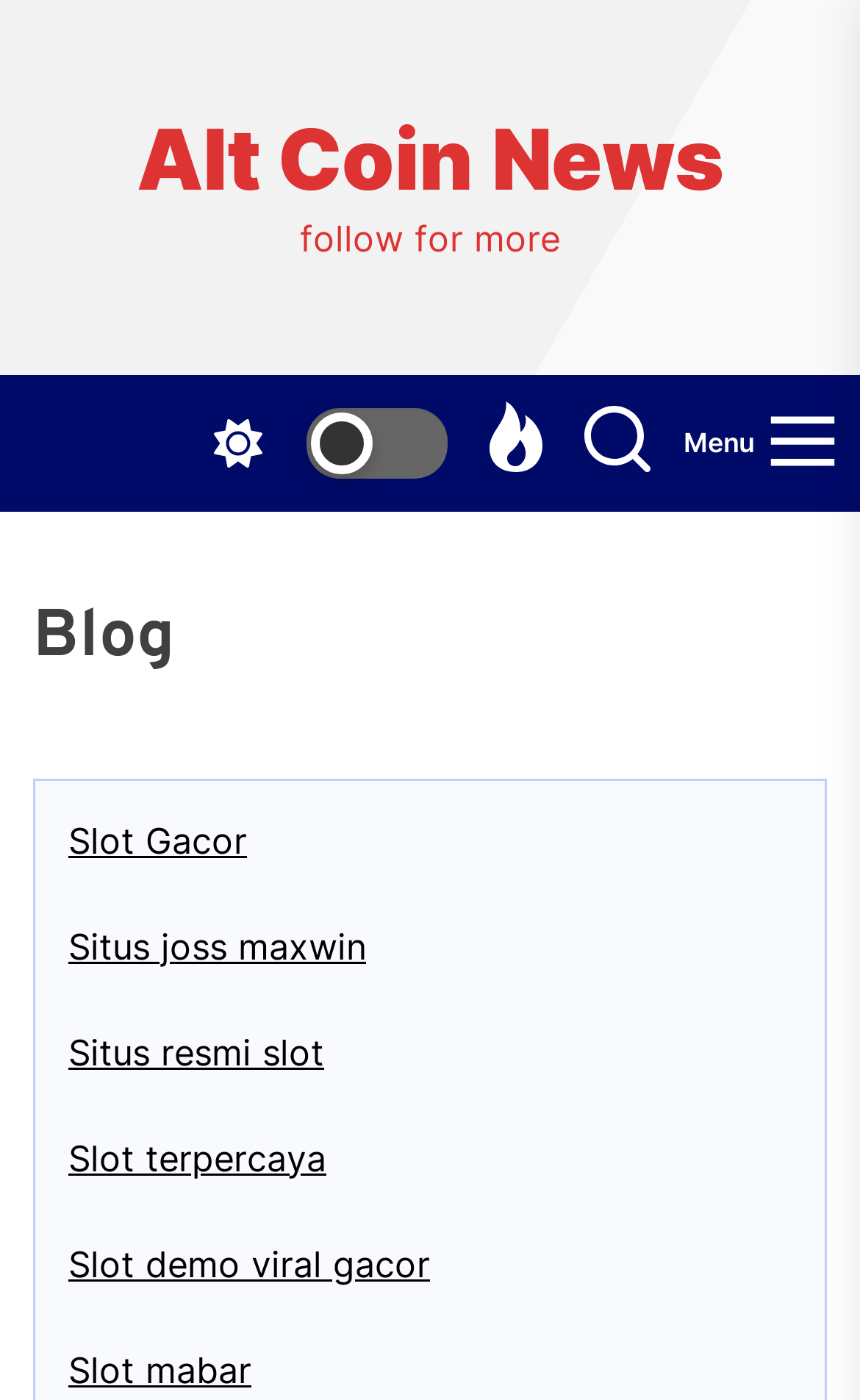Analyze the image and answer the question with as much detail as possible: 
How many buttons are there in the top section?

I counted the number of button elements in the top section, which are siblings of the 'follow for more' static text element. There are 4 buttons.